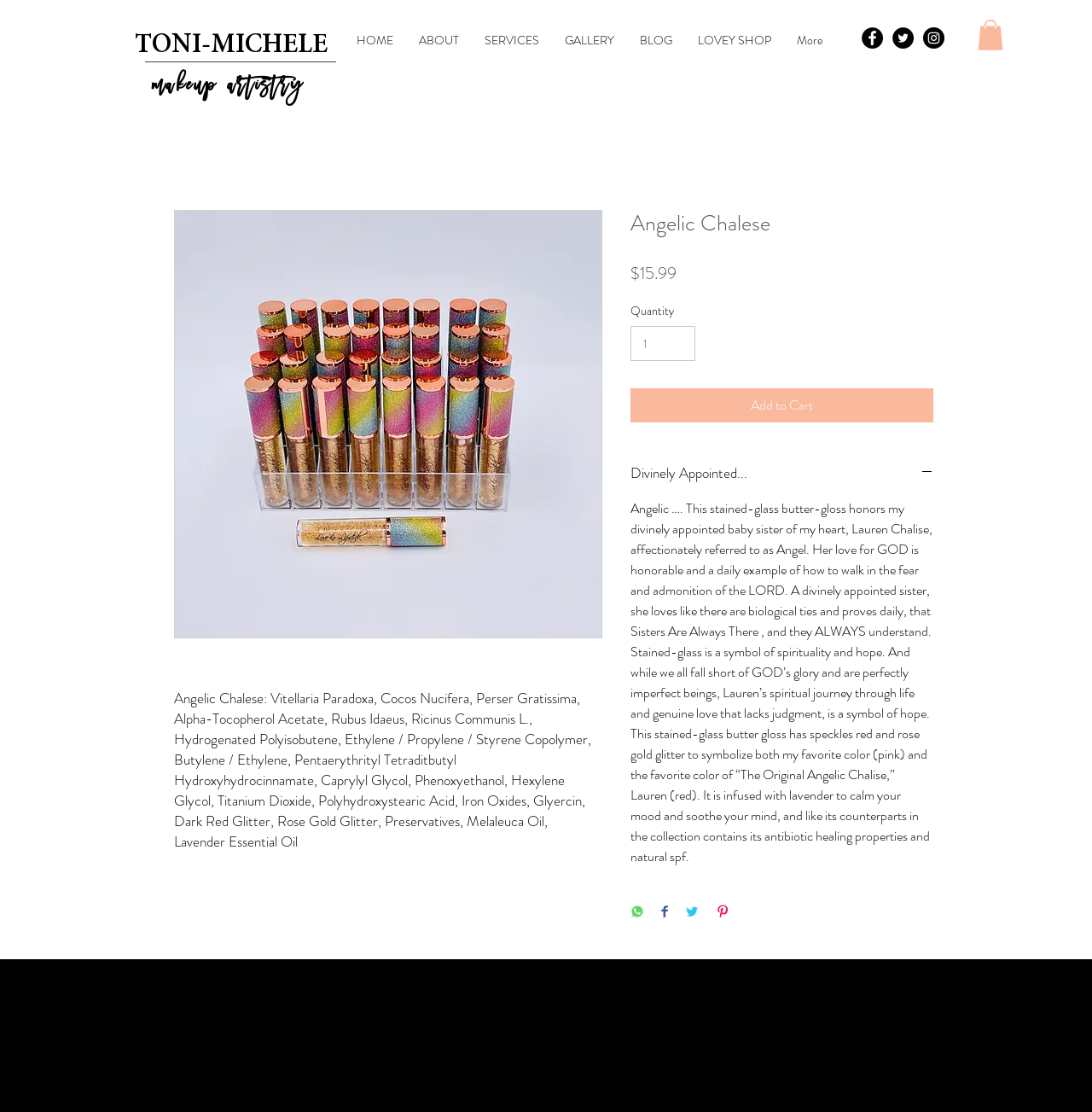Point out the bounding box coordinates of the section to click in order to follow this instruction: "Click on the 'Facebook - Black Circle' link".

[0.789, 0.025, 0.809, 0.044]